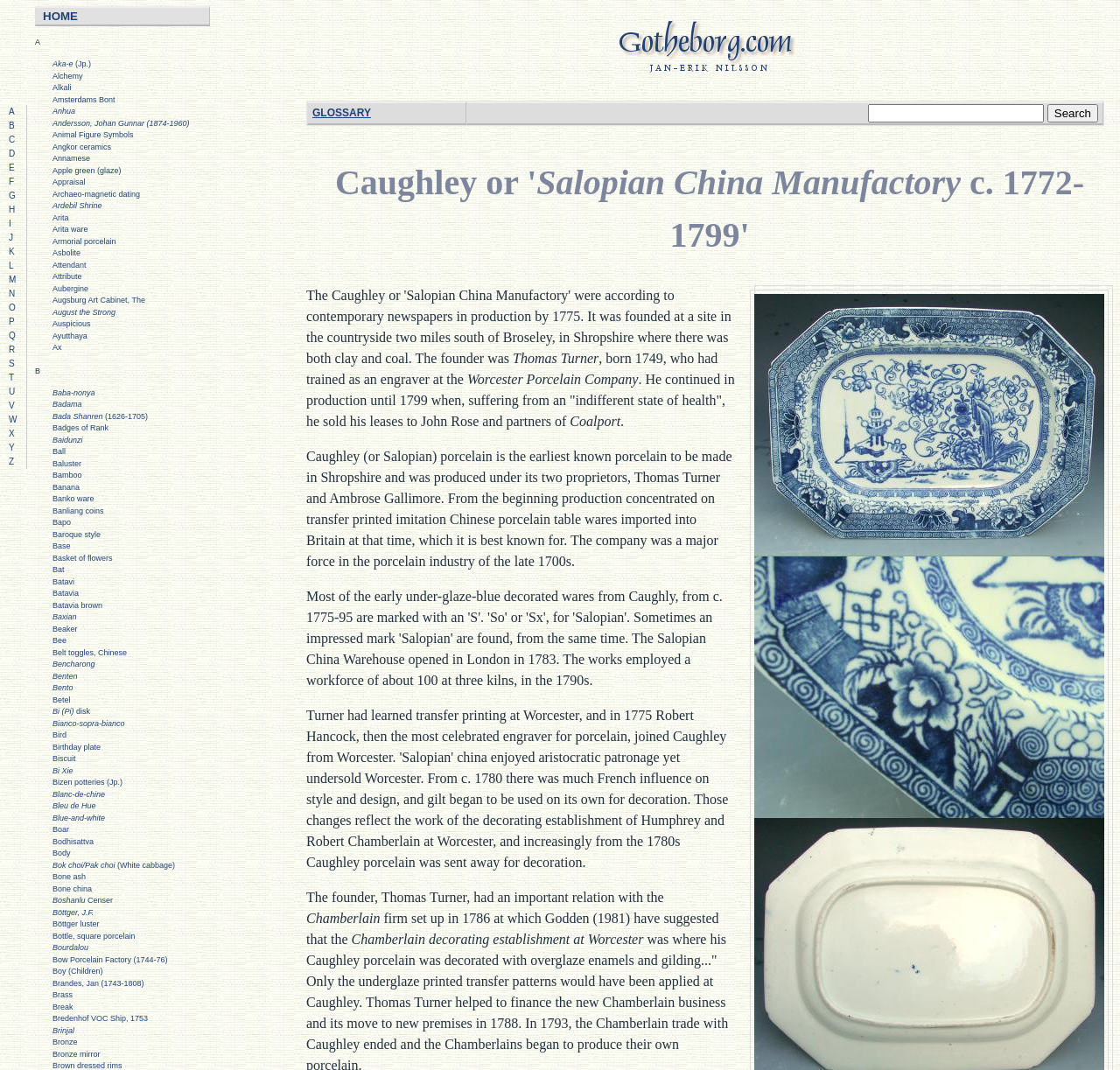Predict the bounding box of the UI element that fits this description: "Bi (Pi) disk".

[0.047, 0.661, 0.08, 0.669]